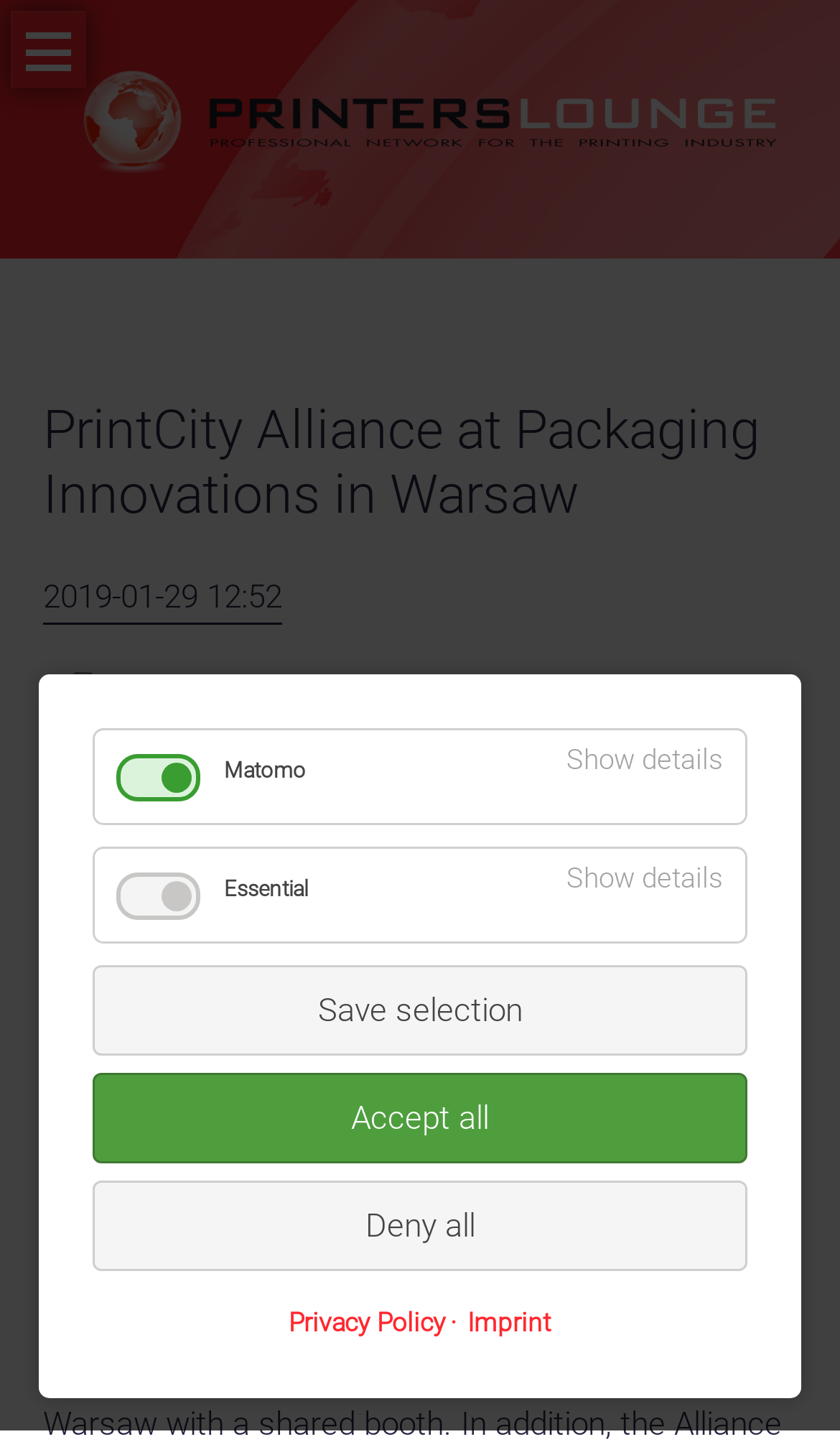Locate the bounding box coordinates of the UI element described by: "Accept all". The bounding box coordinates should consist of four float numbers between 0 and 1, i.e., [left, top, right, bottom].

[0.11, 0.741, 0.89, 0.804]